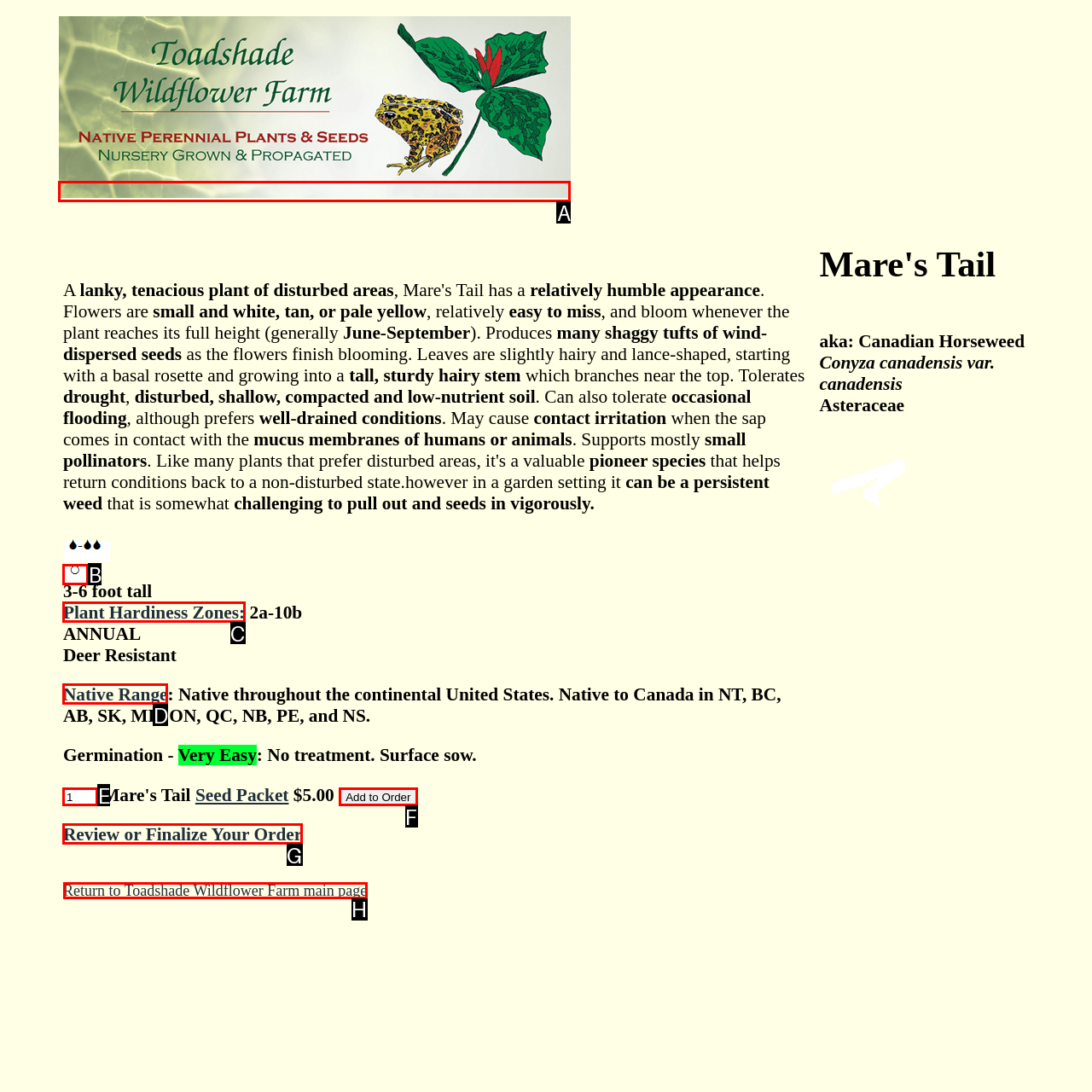Tell me which option I should click to complete the following task: Return to Toadshade Wildflower Farm main page
Answer with the option's letter from the given choices directly.

H